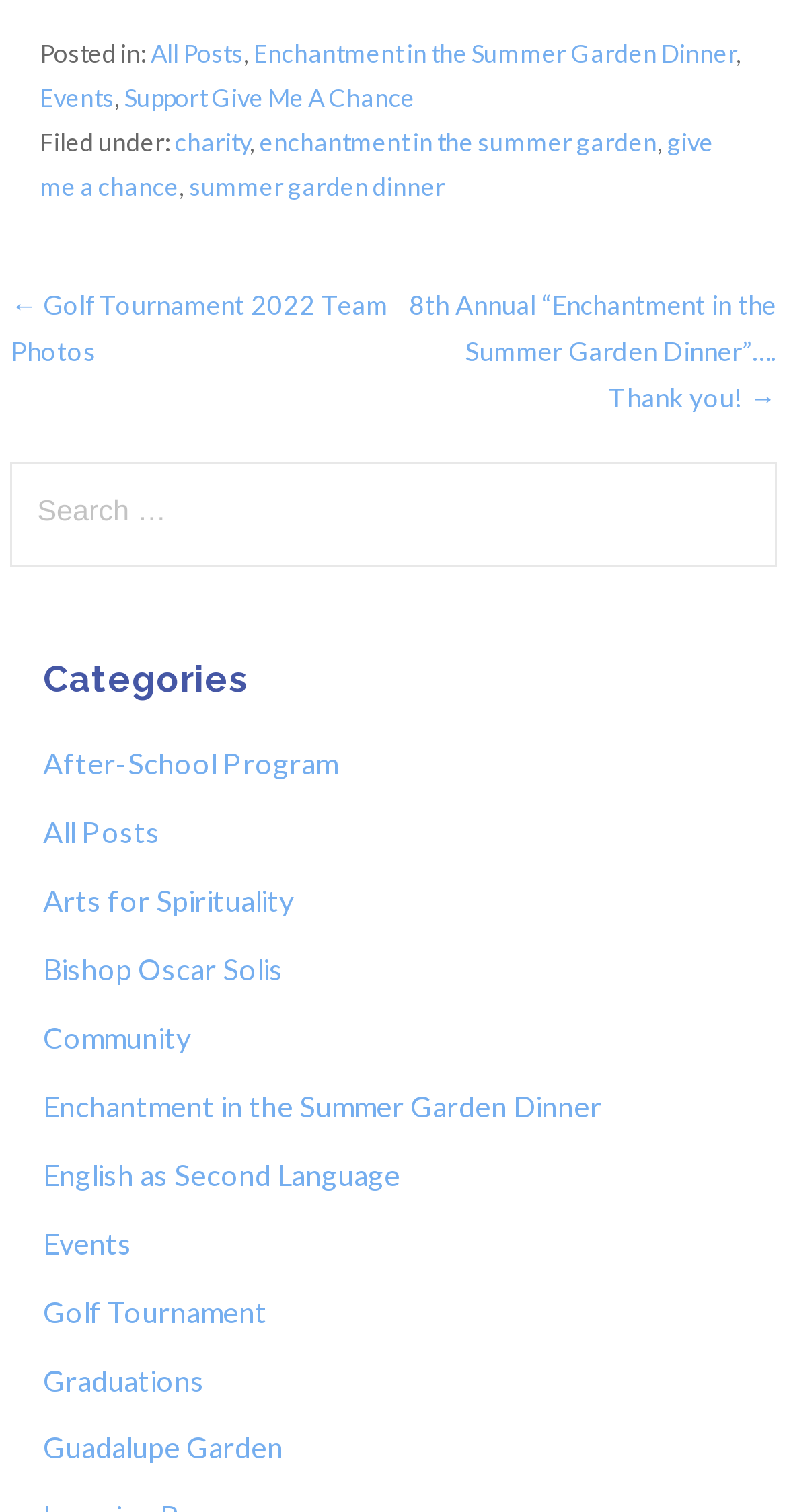What is the category of the post 'Enchantment in the Summer Garden Dinner'?
Answer the question with as much detail as you can, using the image as a reference.

By examining the footer section, I found the post 'Enchantment in the Summer Garden Dinner' and its corresponding categories. The category of this post is 'charity', which is indicated by the link 'charity' next to the 'Filed under:' text.